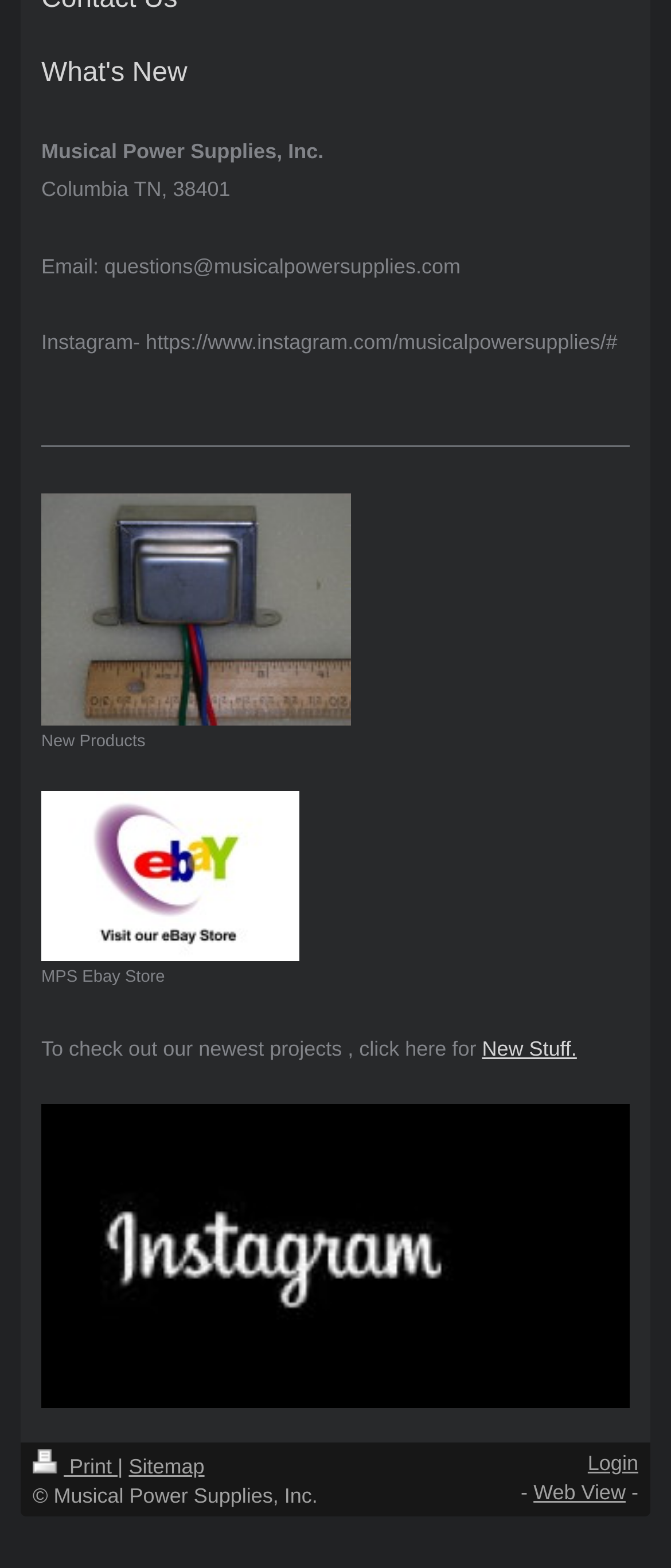What is the purpose of the 'New Stuff.' link?
Please ensure your answer is as detailed and informative as possible.

The purpose of the 'New Stuff.' link can be inferred from the surrounding text, which says 'To check out our newest projects, click here for'. This suggests that the link is intended to take the user to a page showcasing the company's newest projects.